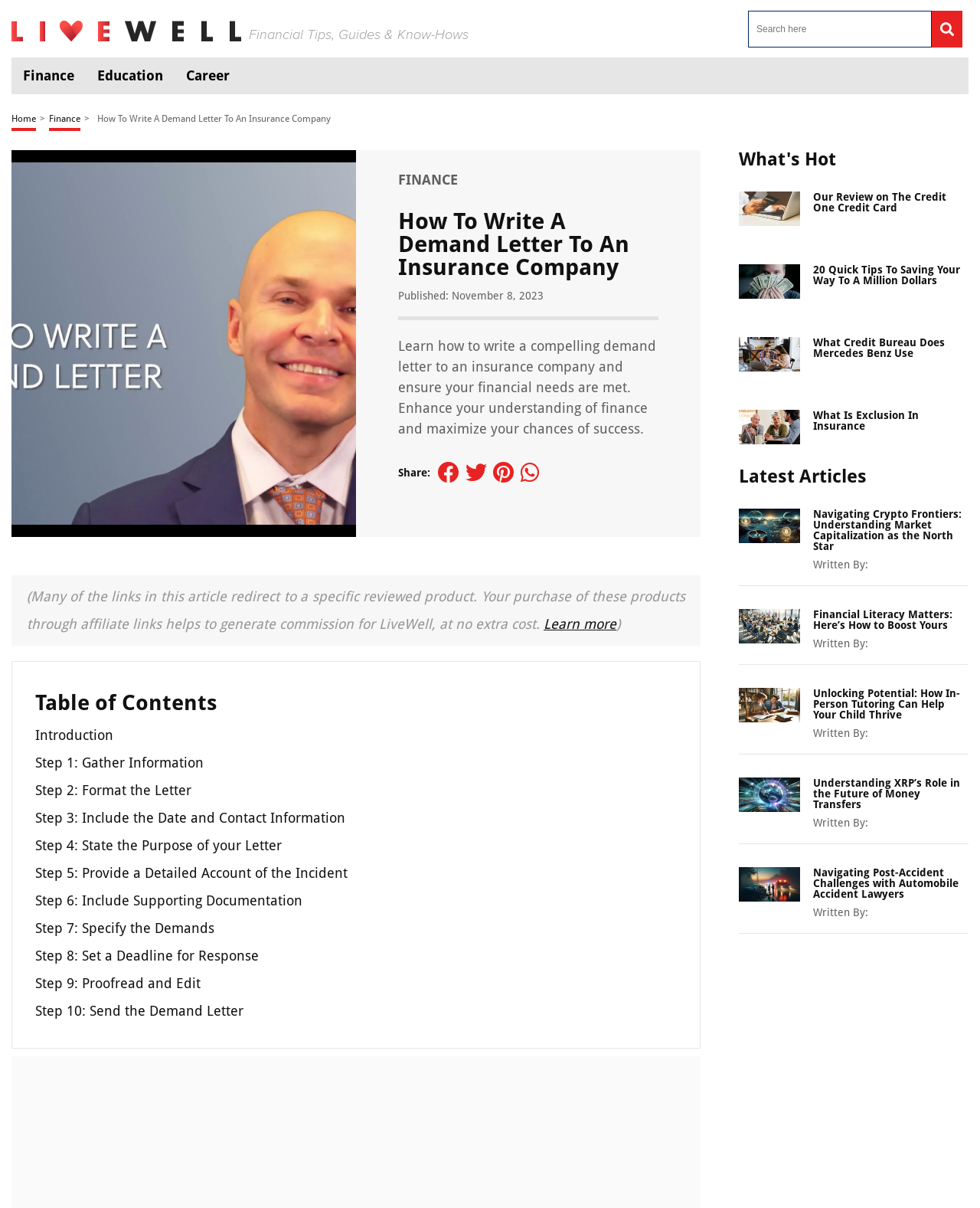Can you determine the bounding box coordinates of the area that needs to be clicked to fulfill the following instruction: "Share the article on Twitter"?

[0.447, 0.381, 0.469, 0.402]